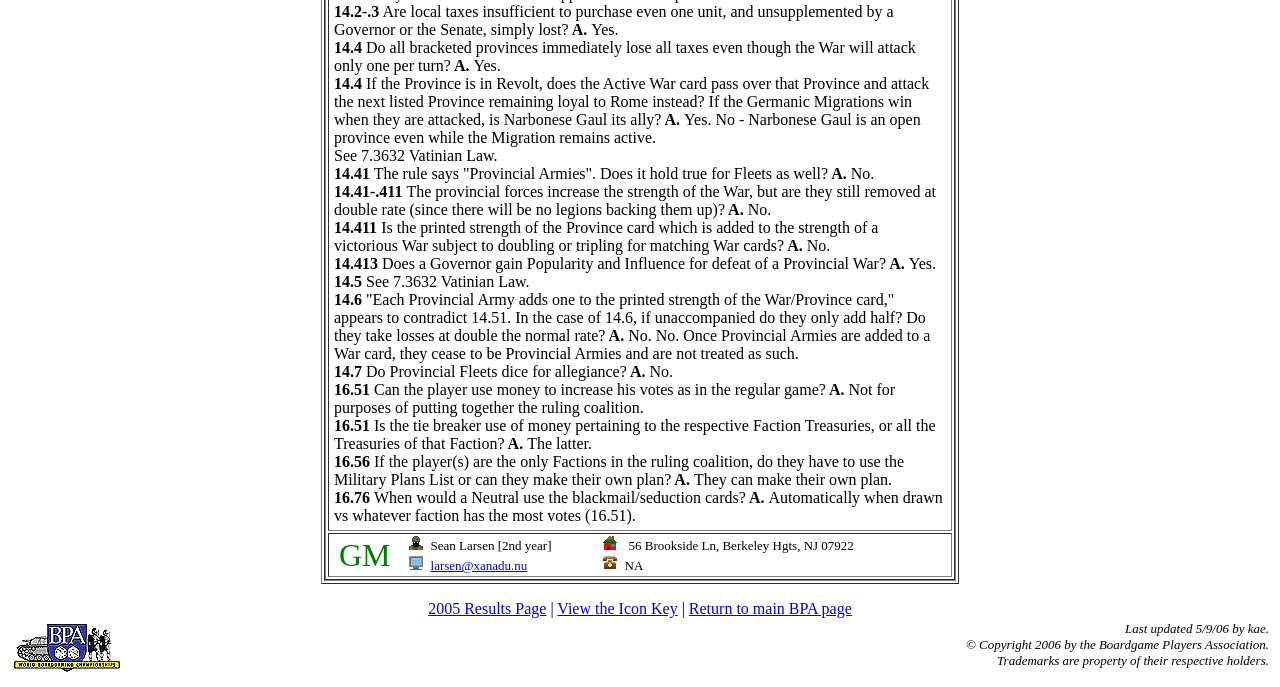What is the topic of the webpage?
Based on the image, answer the question with as much detail as possible.

The webpage appears to be a collection of rules and clarifications for a board game, with sections labeled as '14.2', '14.4', etc. The content suggests that the game is related to ancient Rome and involves wars, provinces, and factions.